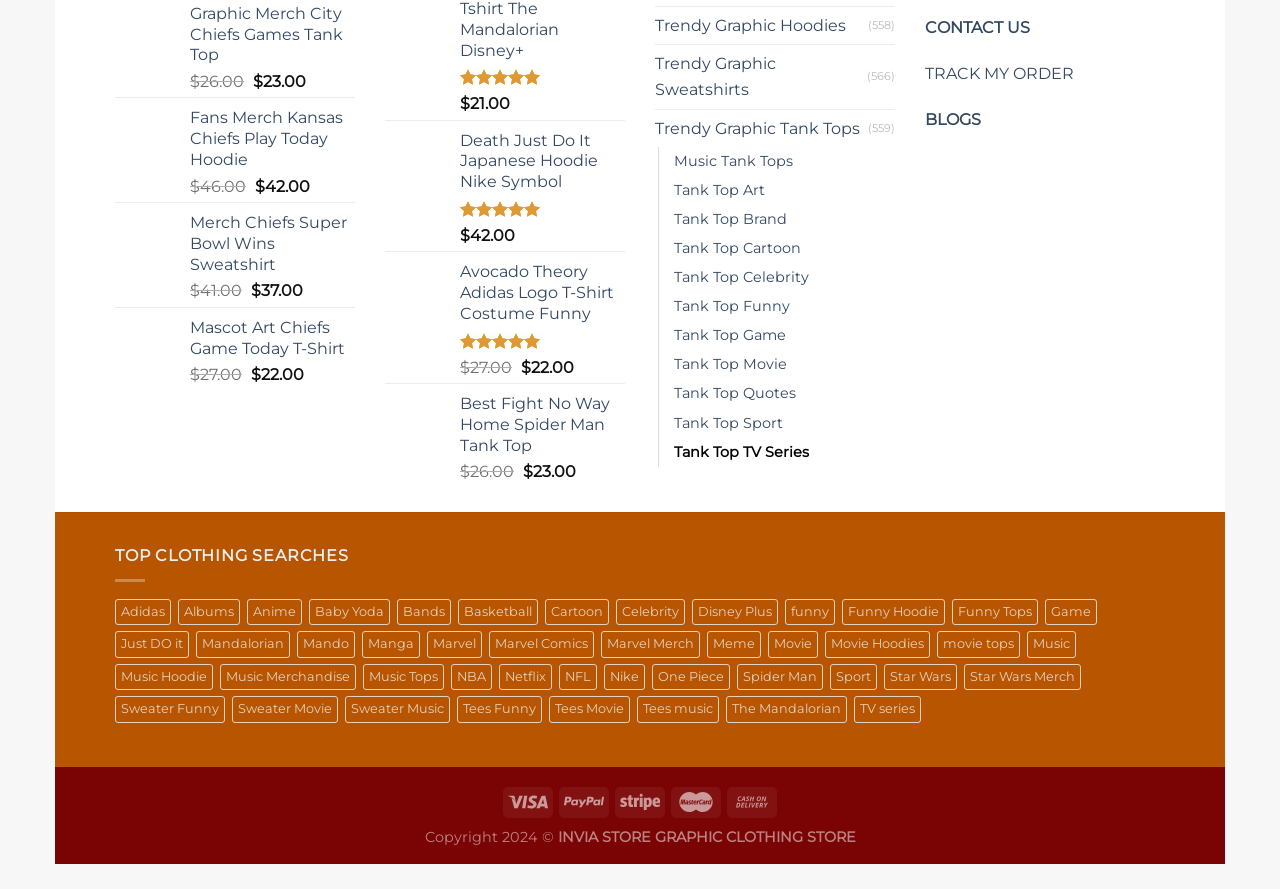Find the bounding box of the element with the following description: "Music Merchandise". The coordinates must be four float numbers between 0 and 1, formatted as [left, top, right, bottom].

[0.172, 0.747, 0.278, 0.776]